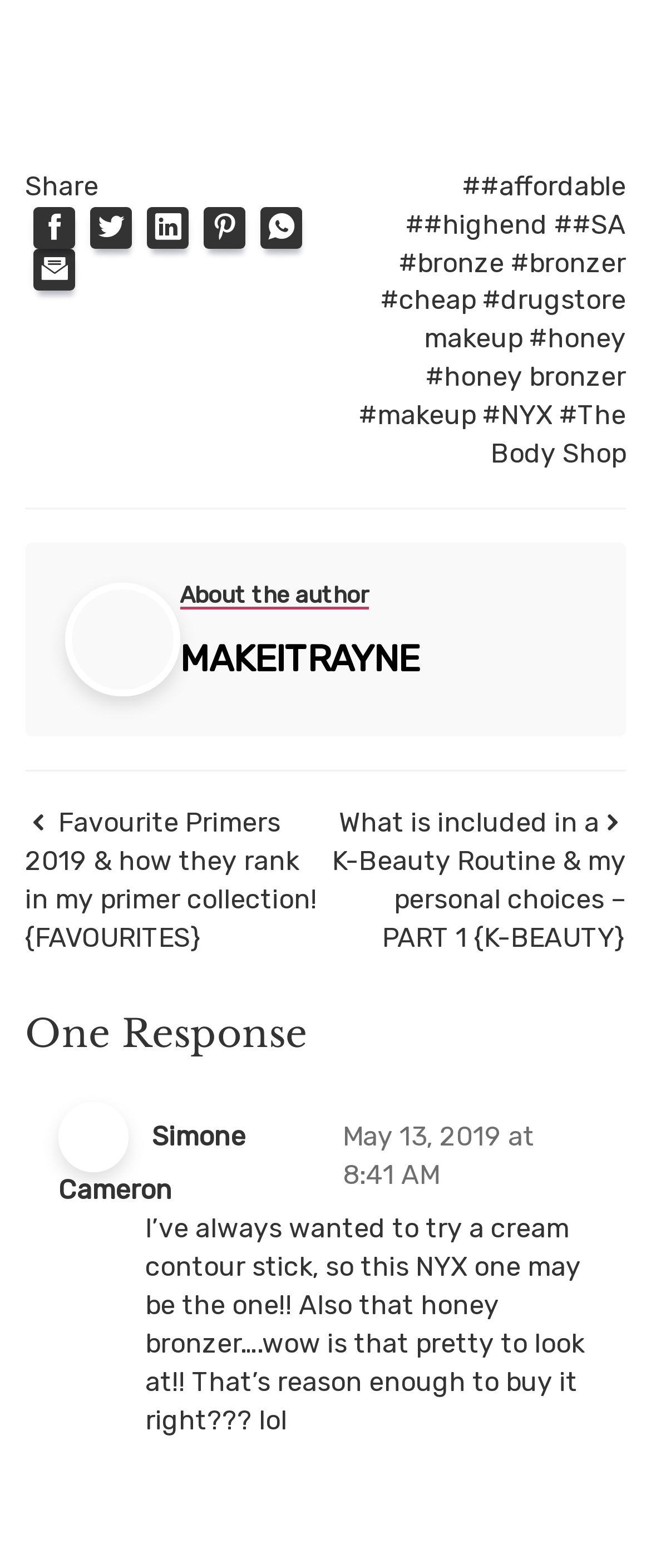Based on the element description ##SA, identify the bounding box of the UI element in the given webpage screenshot. The coordinates should be in the format (top-left x, top-left y, bottom-right x, bottom-right y) and must be between 0 and 1.

[0.851, 0.133, 0.962, 0.153]